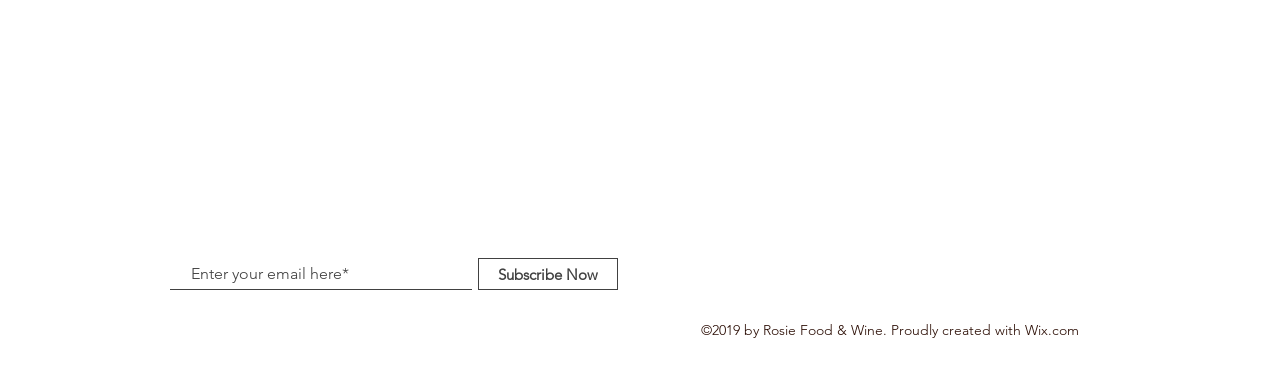What is the purpose of the textbox?
Please answer the question with a single word or phrase, referencing the image.

Enter email